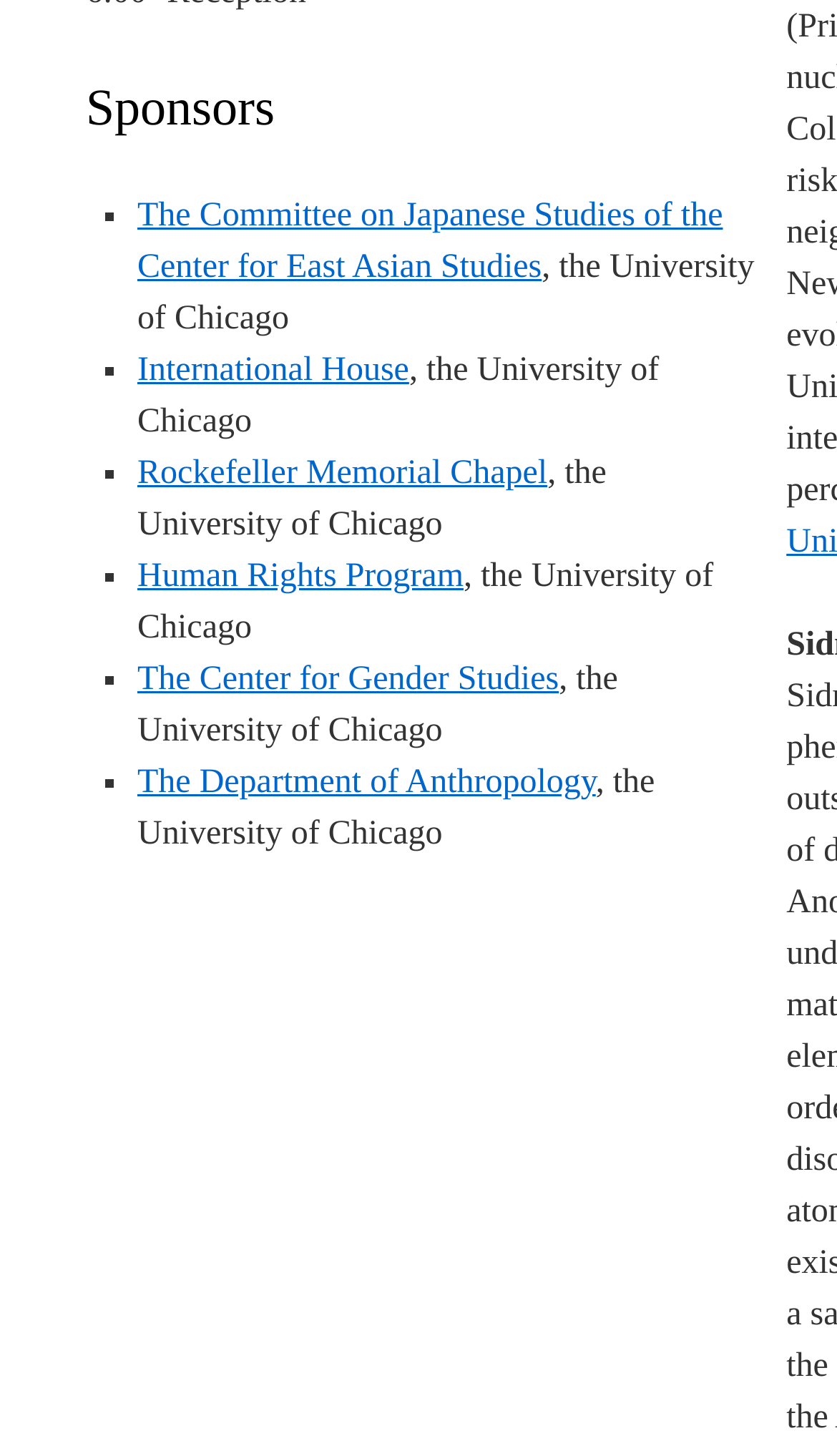Identify the bounding box coordinates for the UI element mentioned here: "The Center for Gender Studies". Provide the coordinates as four float values between 0 and 1, i.e., [left, top, right, bottom].

[0.164, 0.455, 0.668, 0.48]